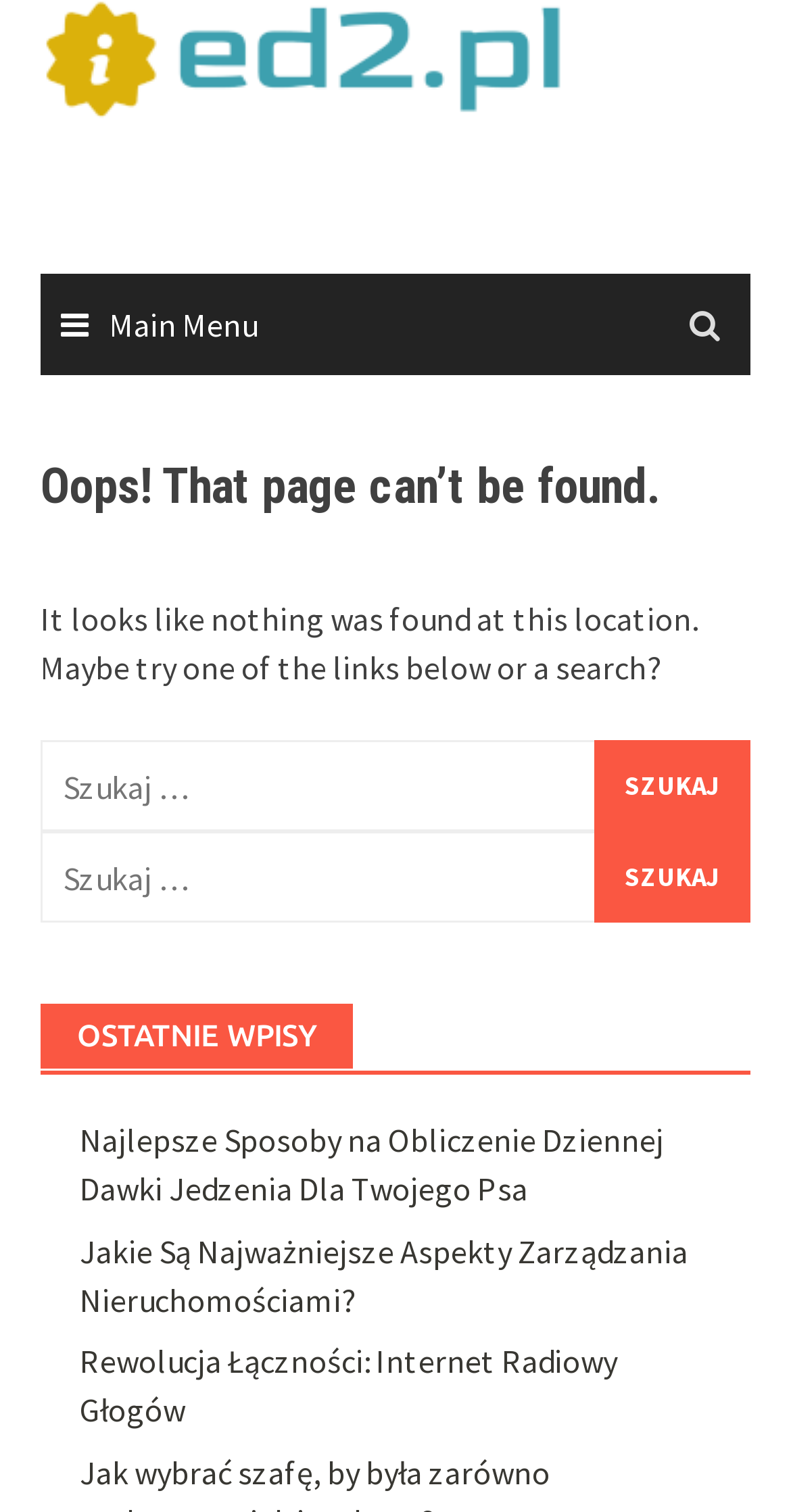Please identify the bounding box coordinates of the area I need to click to accomplish the following instruction: "open main menu".

[0.051, 0.181, 0.949, 0.248]